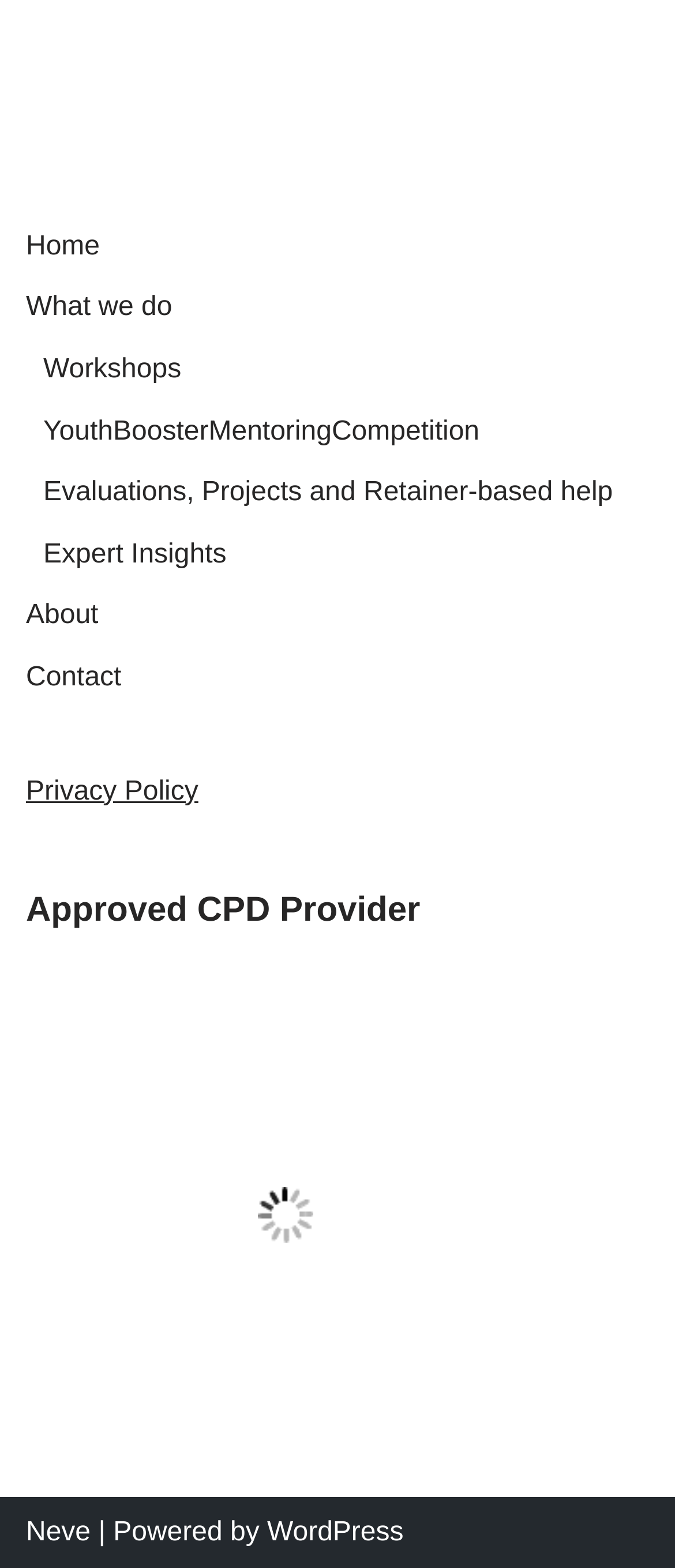How many static text elements are there in the footer section?
Carefully analyze the image and provide a thorough answer to the question.

I counted the number of static text elements in the footer section and found that there are two, which are 'Approved CPD Provider' and '| Powered by'.